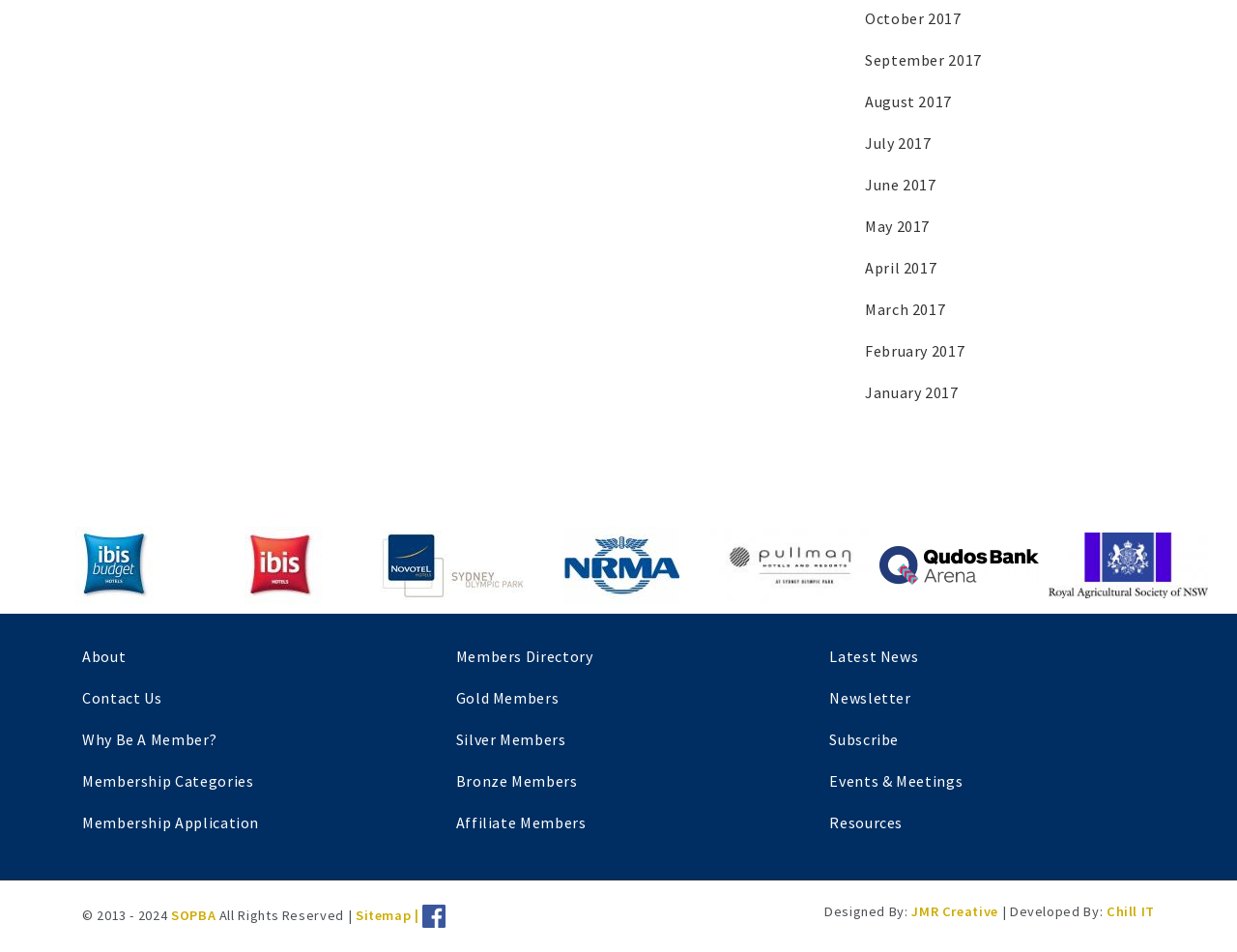Please determine the bounding box coordinates of the area that needs to be clicked to complete this task: 'View Latest News'. The coordinates must be four float numbers between 0 and 1, formatted as [left, top, right, bottom].

[0.671, 0.679, 0.742, 0.699]